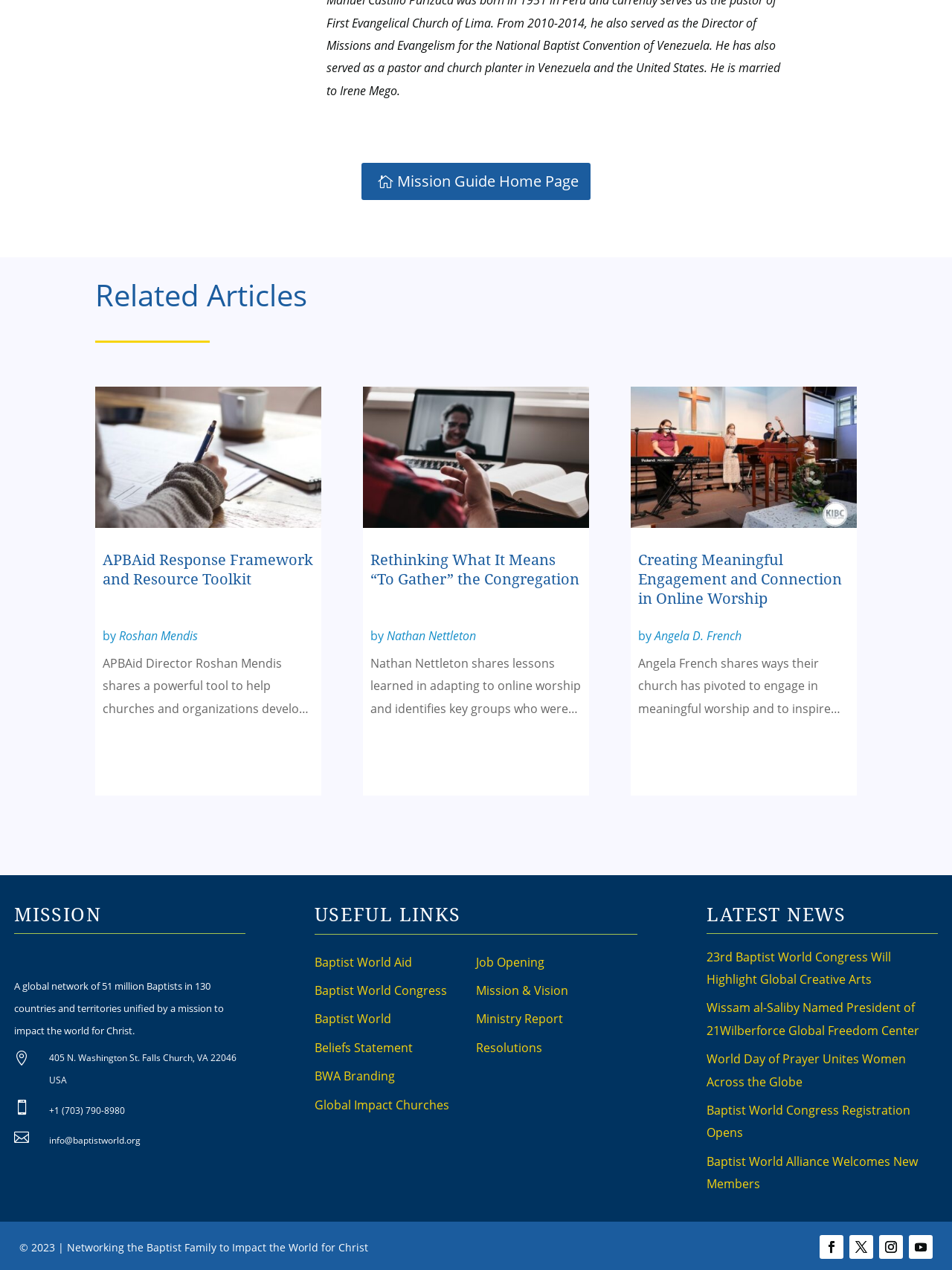Please locate the clickable area by providing the bounding box coordinates to follow this instruction: "Read the 'Rethinking What It Means “To Gather” the Congregation' article".

[0.381, 0.305, 0.619, 0.416]